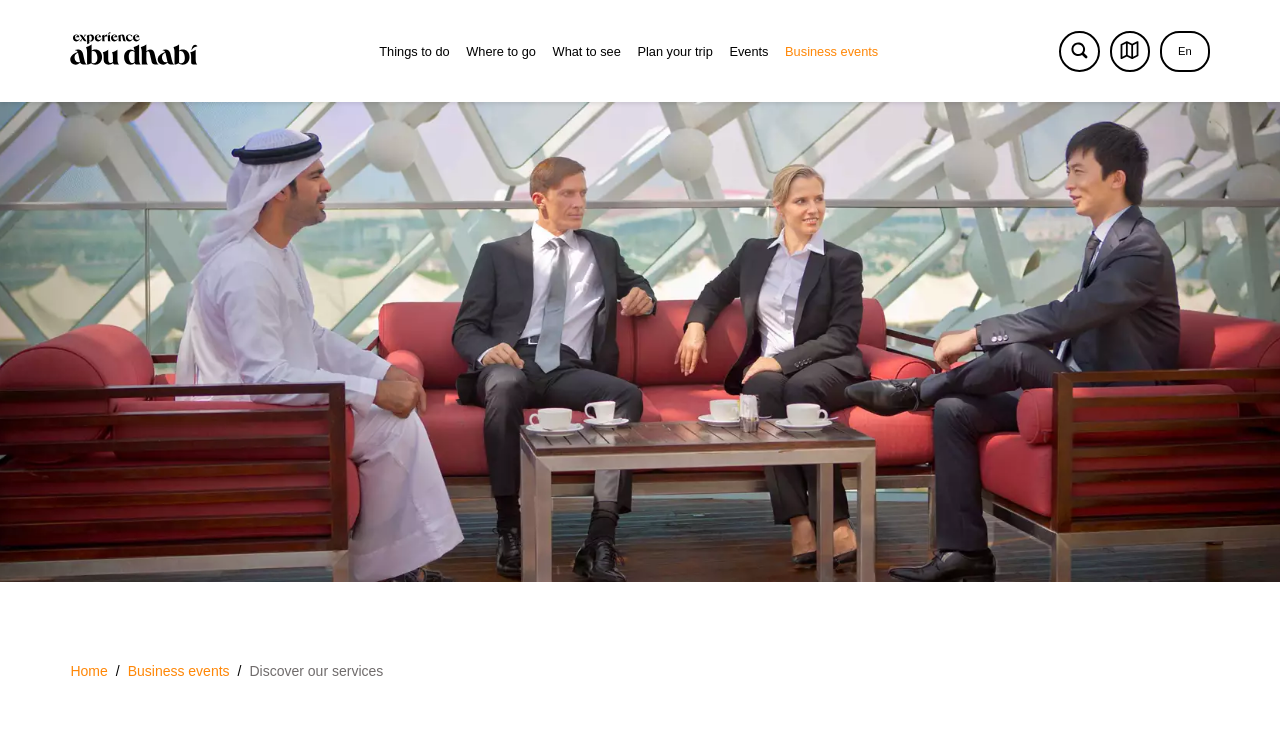Provide the bounding box coordinates for the specified HTML element described in this description: "Business events". The coordinates should be four float numbers ranging from 0 to 1, in the format [left, top, right, bottom].

[0.613, 0.056, 0.686, 0.082]